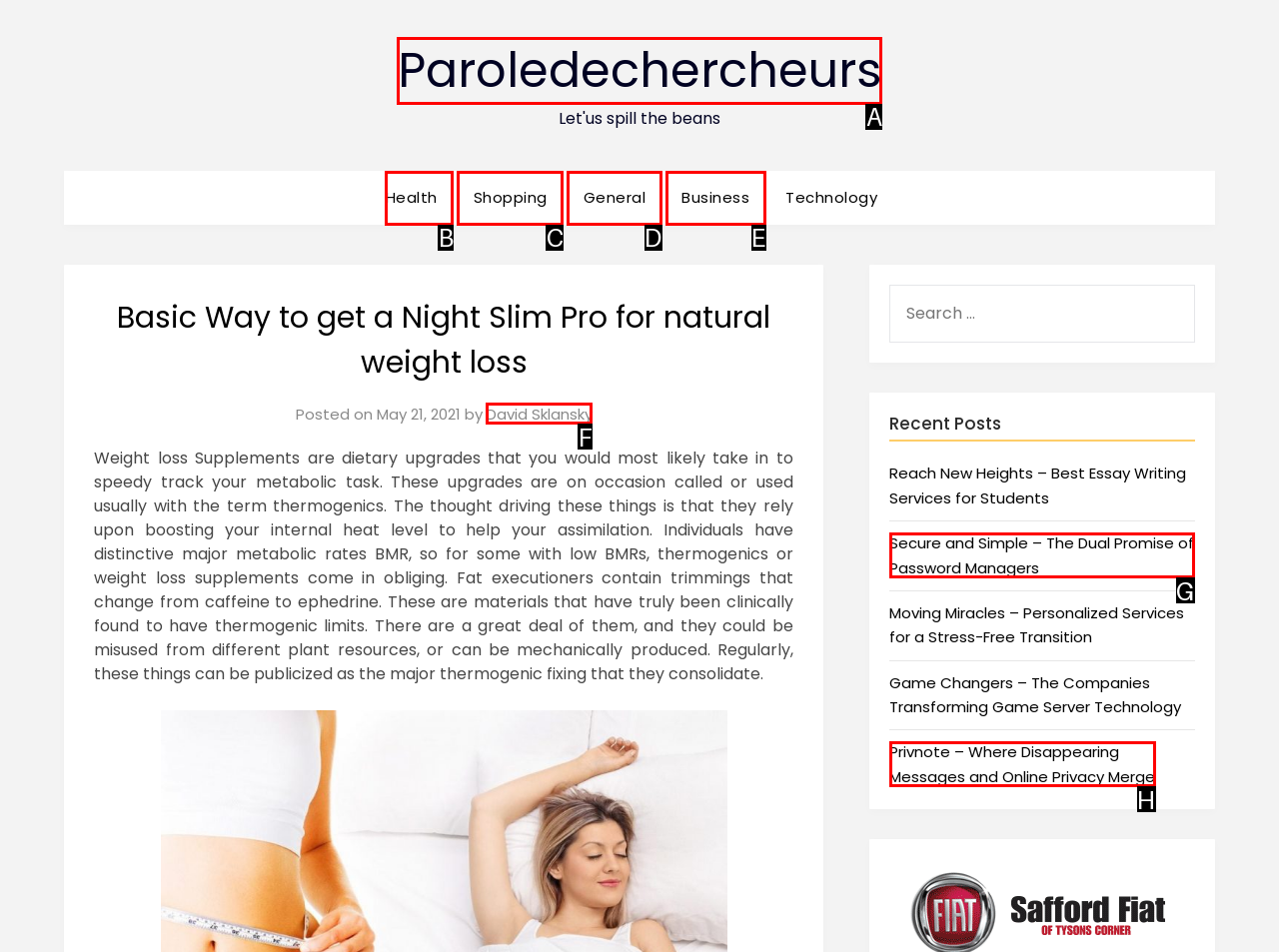Identify the option that corresponds to the given description: David Sklansky. Reply with the letter of the chosen option directly.

F